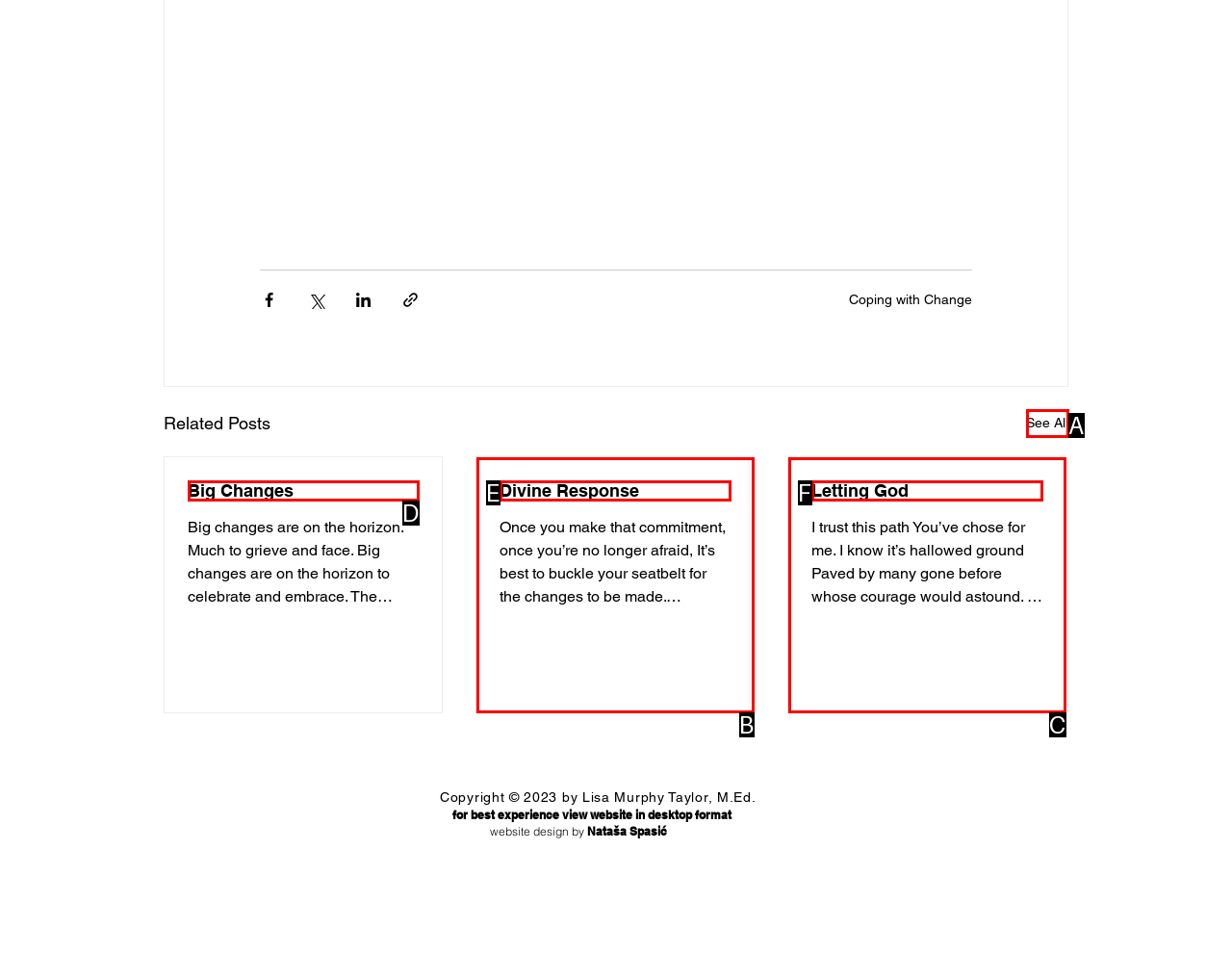Based on the description: See All, select the HTML element that best fits. Reply with the letter of the correct choice from the options given.

A